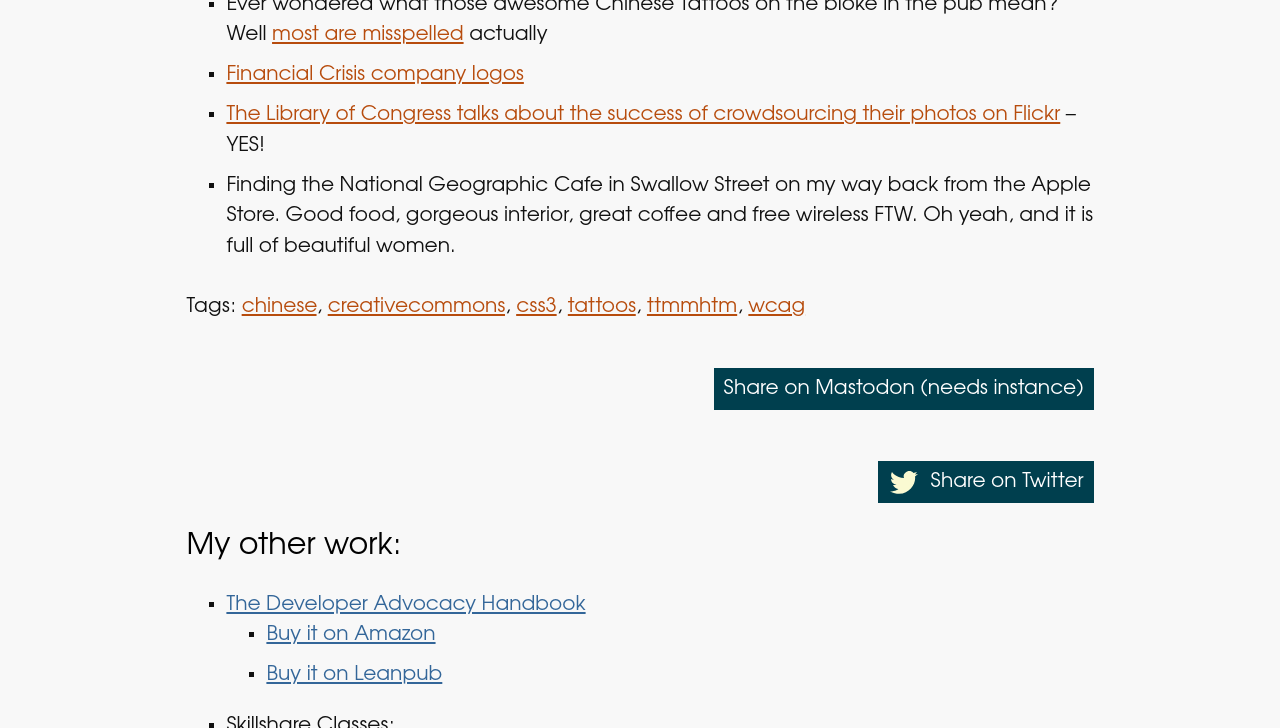Locate the UI element described by most are misspelled in the provided webpage screenshot. Return the bounding box coordinates in the format (top-left x, top-left y, bottom-right x, bottom-right y), ensuring all values are between 0 and 1.

[0.213, 0.034, 0.362, 0.062]